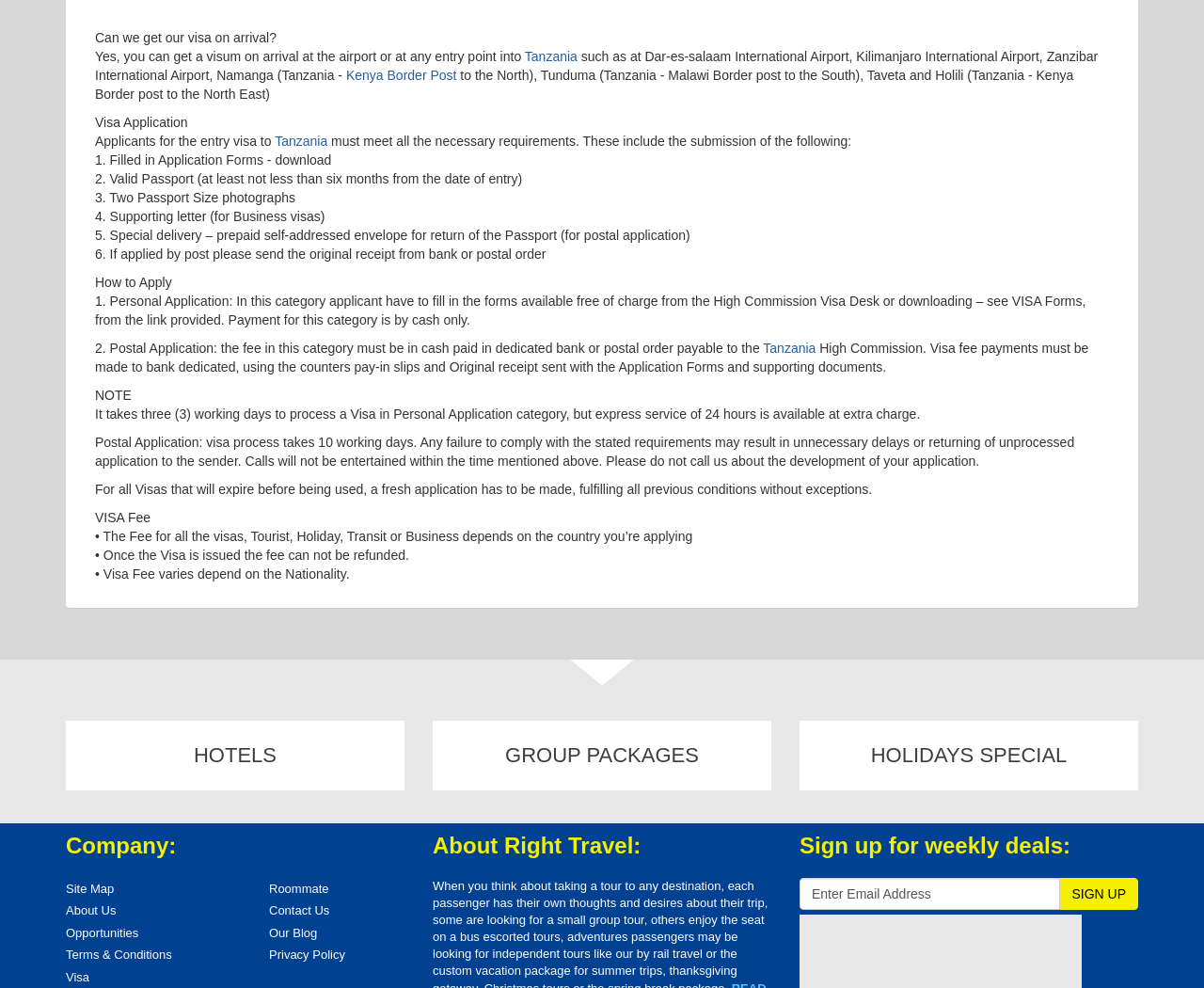Determine the bounding box coordinates of the target area to click to execute the following instruction: "Click on Tanzania."

[0.436, 0.05, 0.48, 0.065]